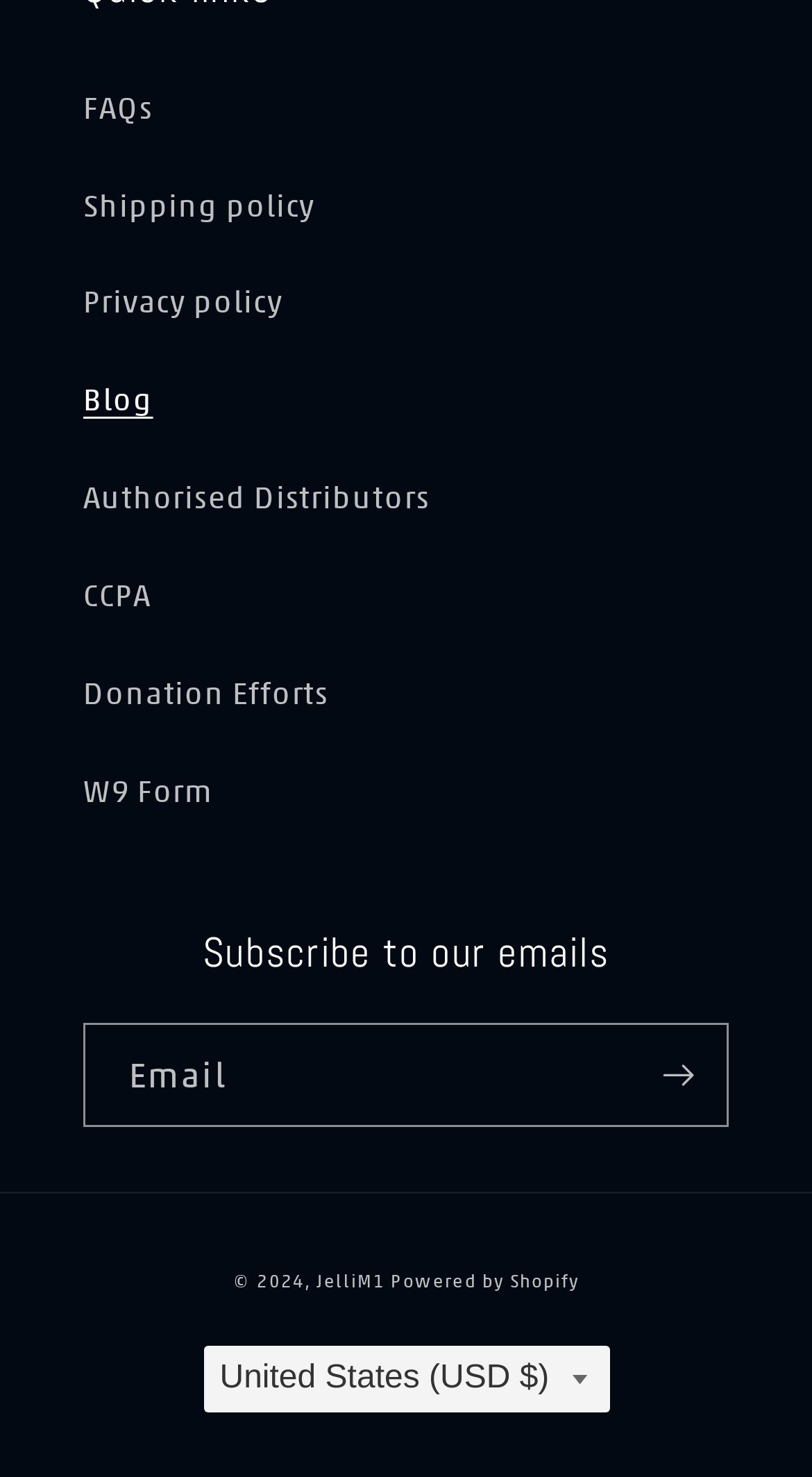Locate the bounding box coordinates of the clickable area to execute the instruction: "Click on FAQs". Provide the coordinates as four float numbers between 0 and 1, represented as [left, top, right, bottom].

[0.103, 0.04, 0.897, 0.106]